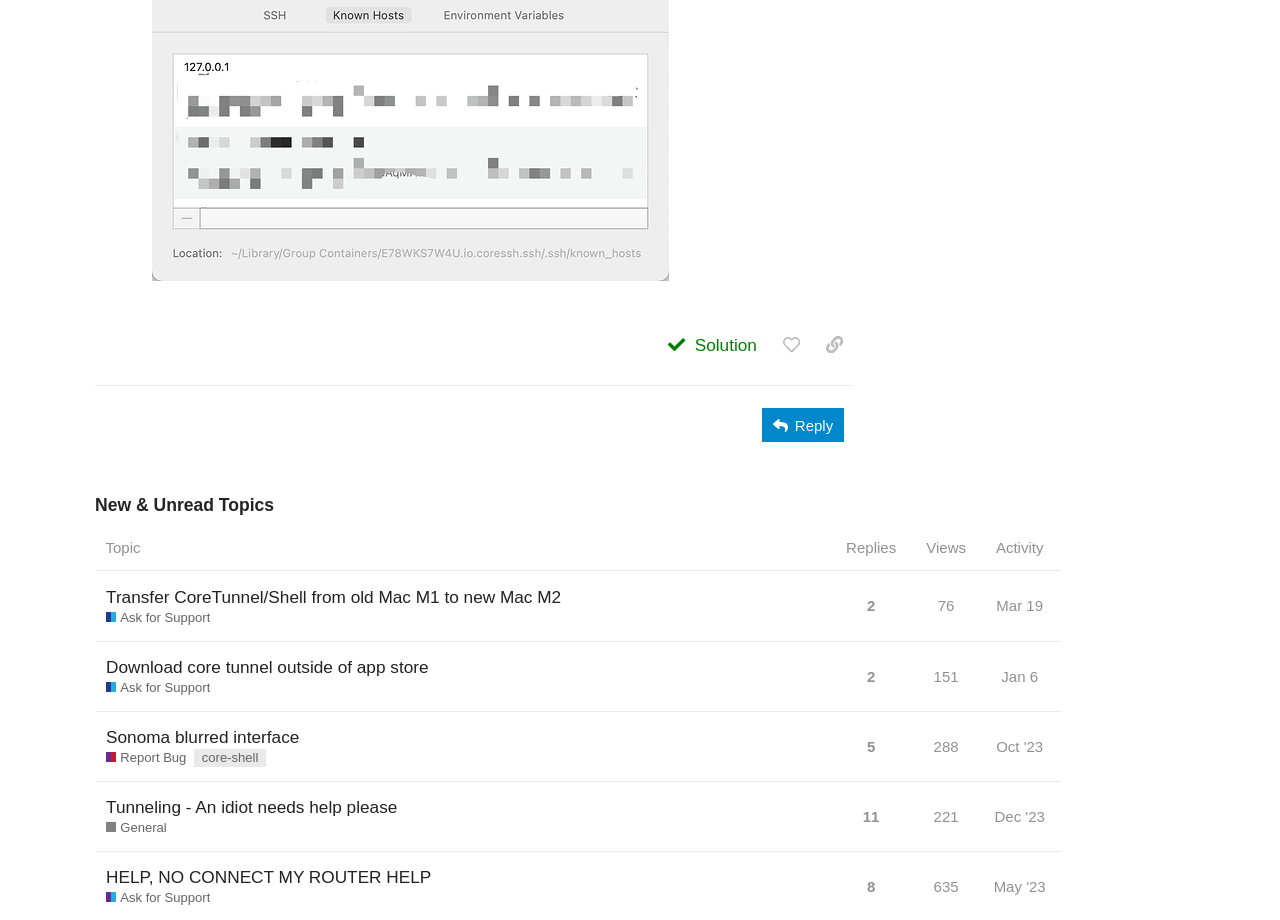Provide a short answer to the following question with just one word or phrase: What is the view count of the topic 'Tunneling - An idiot needs help please'?

221